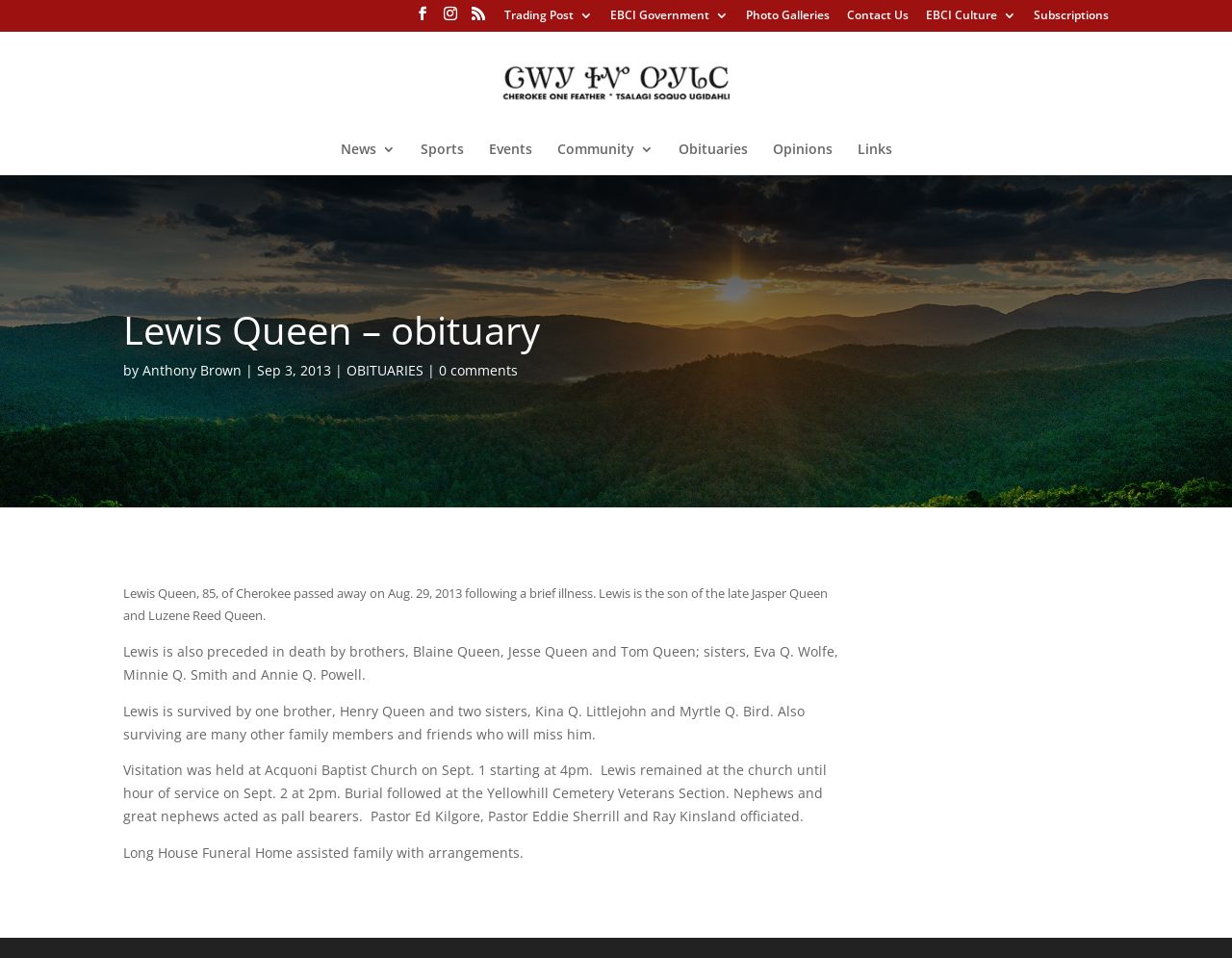What is the name of the deceased person?
Using the visual information, respond with a single word or phrase.

Lewis Queen